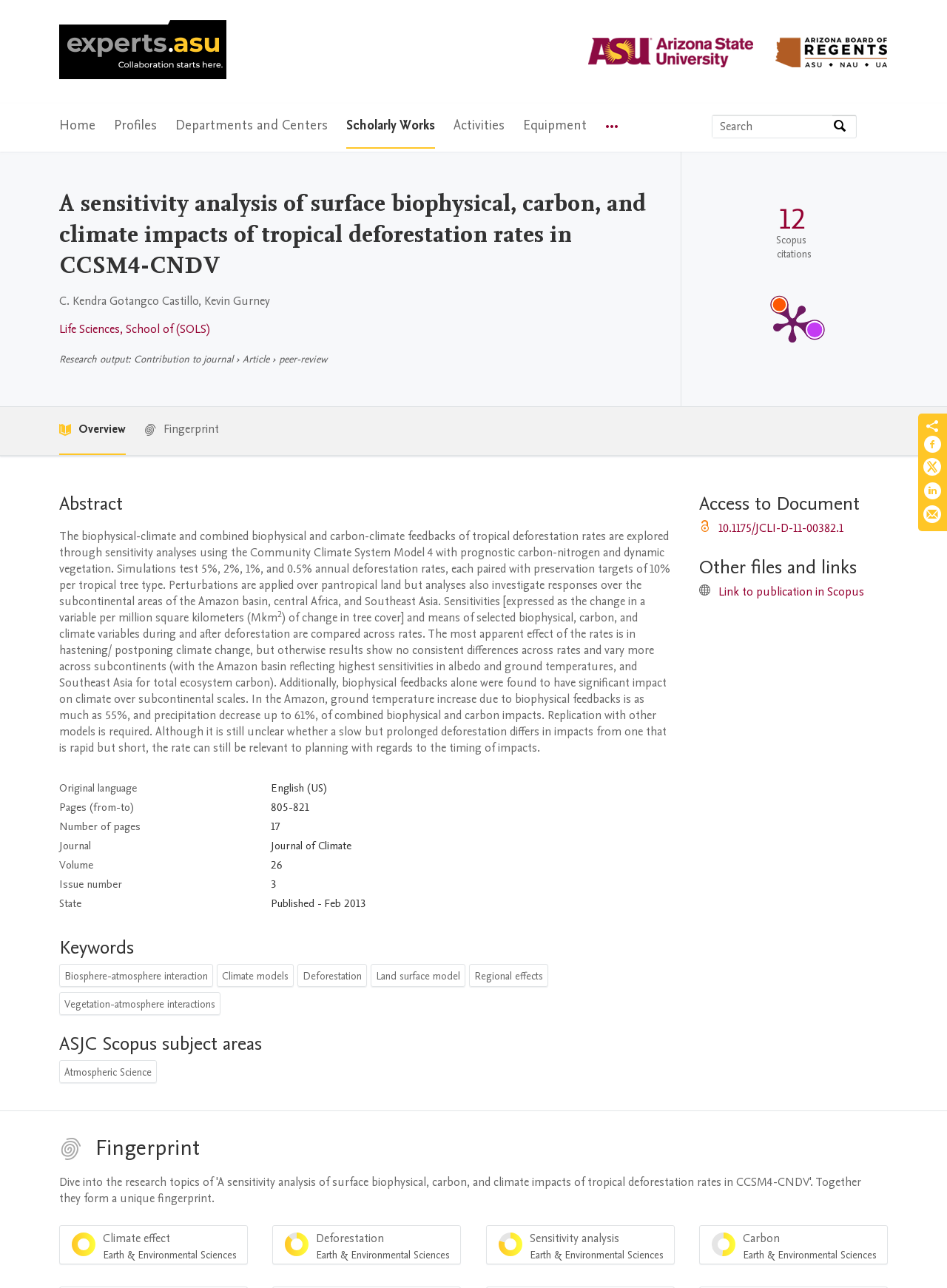Please find the bounding box coordinates of the section that needs to be clicked to achieve this instruction: "Check the 'Copyright' information".

None